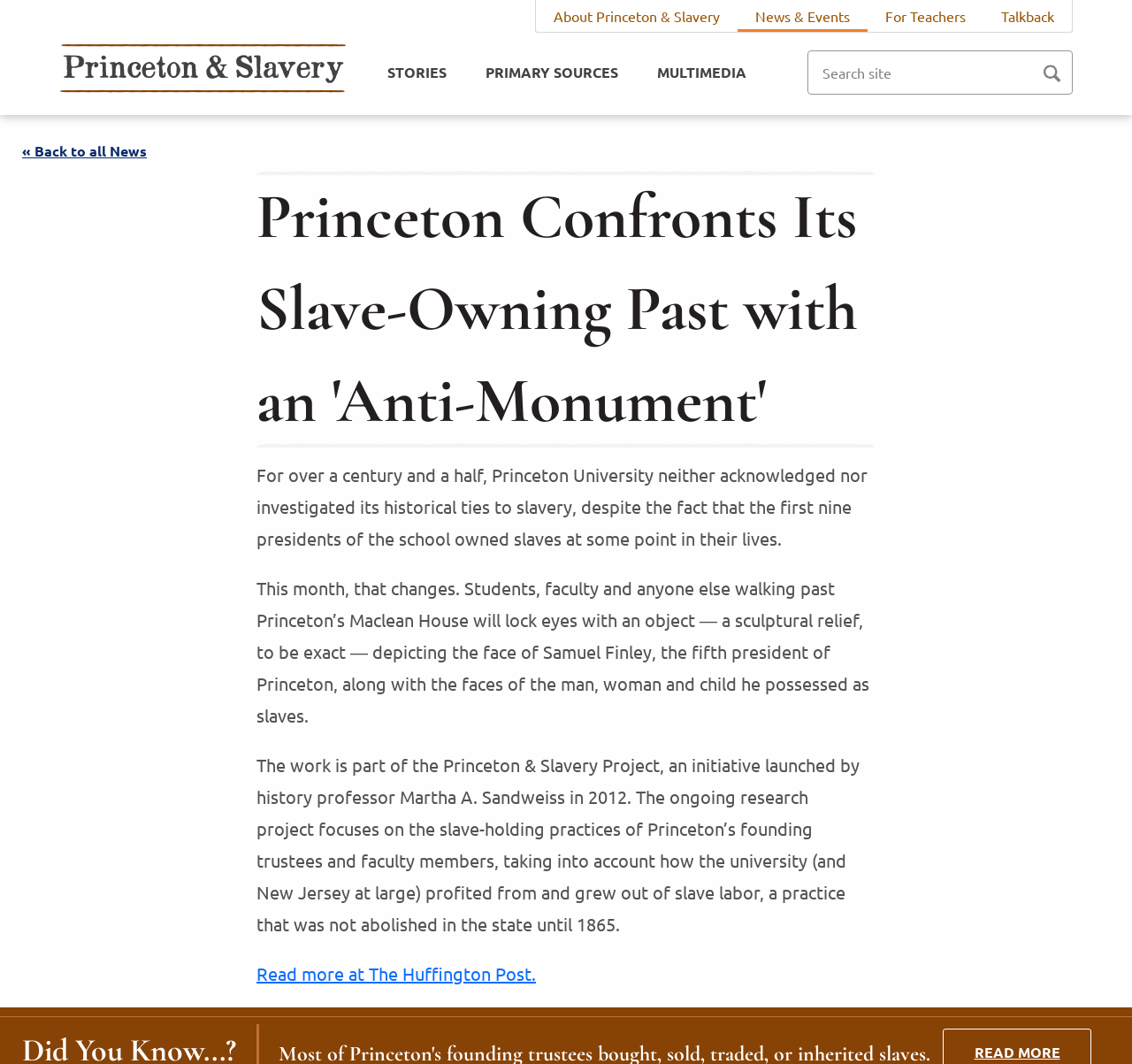Based on what you see in the screenshot, provide a thorough answer to this question: What is the name of the publication where the article was also published?

The article provides a link to read more at The Huffington Post, indicating that the article was also published in this publication.